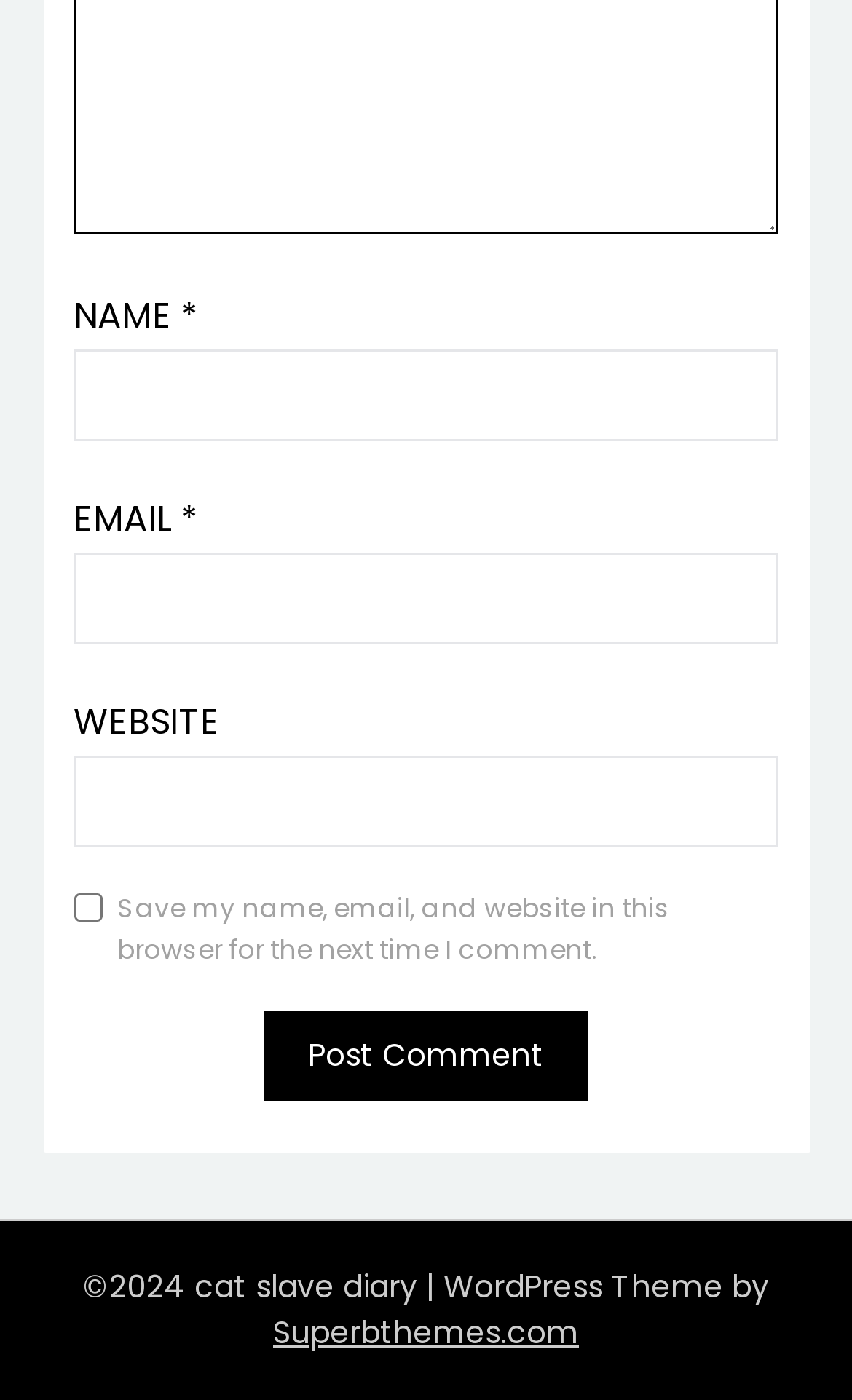From the webpage screenshot, predict the bounding box of the UI element that matches this description: "parent_node: EMAIL * aria-describedby="email-notes" name="email"".

[0.086, 0.395, 0.914, 0.46]